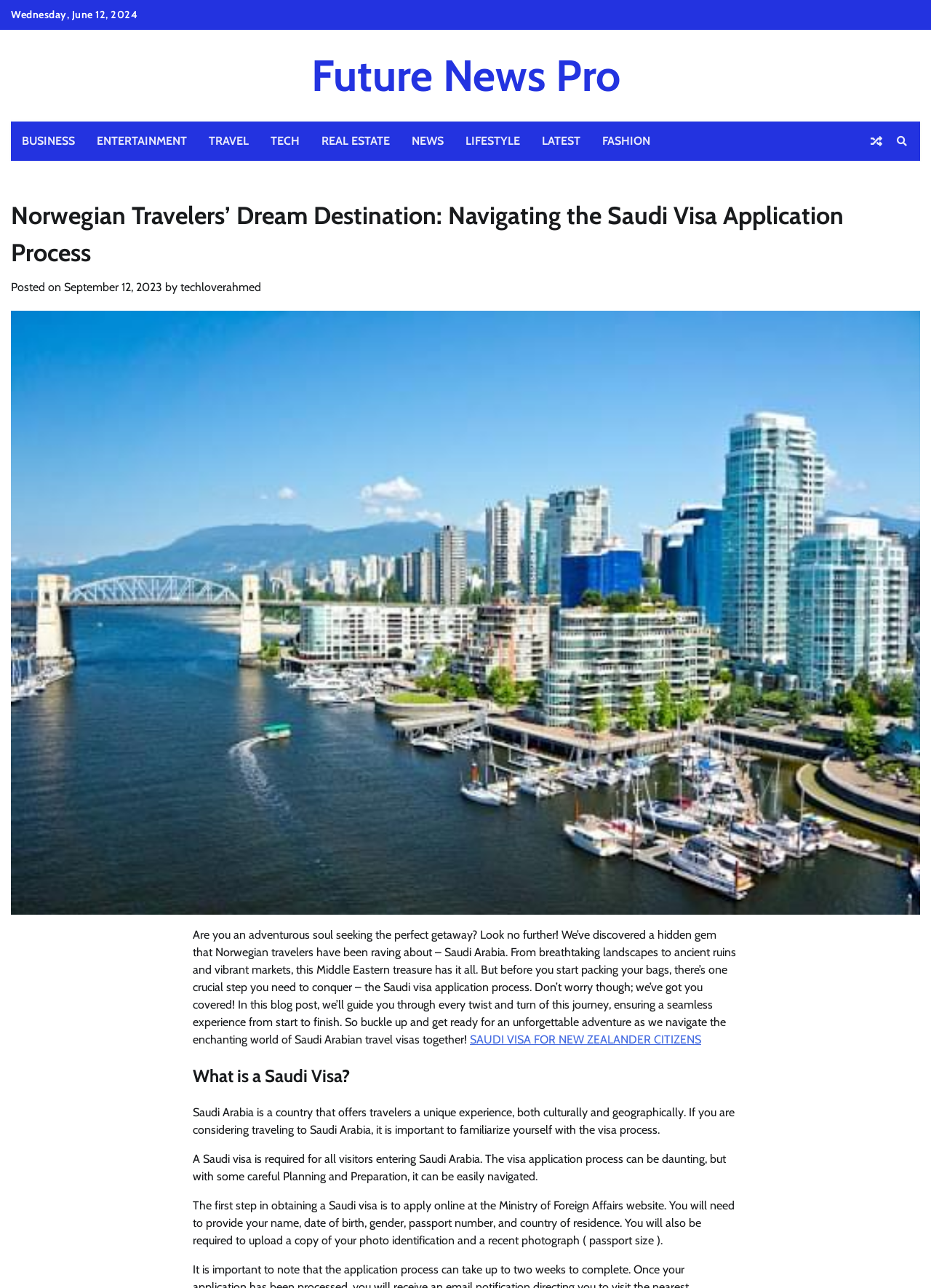Generate a thorough caption detailing the webpage content.

This webpage appears to be a travel blog post focused on guiding Norwegian travelers through the process of obtaining a Saudi visa. At the top of the page, there is a date "Wednesday, June 12, 2024" and a link to "Future News Pro". Below this, there is a row of links to different categories such as "BUSINESS", "ENTERTAINMENT", "TRAVEL", and others.

The main content of the page is divided into sections. The first section has a heading "Norwegian Travelers’ Dream Destination: Navigating the Saudi Visa Application Process" and a brief introduction to the topic. Below this, there is information about the post, including the date "September 12, 2023" and the author "techloverahmed".

The main article is divided into sections, each with its own heading. The first section introduces the idea of traveling to Saudi Arabia and the importance of obtaining a visa. The text describes the country's unique cultural and geographical experiences and explains that a visa is required for all visitors.

The following sections provide more detailed information about the visa application process, including the first step of applying online at the Ministry of Foreign Affairs website. The text explains the required documents and information needed for the application.

There are also links to related topics, such as "SAUDI VISA FOR NEW ZEALANDER CITIZENS", and icons, represented by Unicode characters "\uf074" and "\uf002", which are likely social media links or other interactive elements. Overall, the page appears to be a informative and well-structured guide for travelers seeking to visit Saudi Arabia.